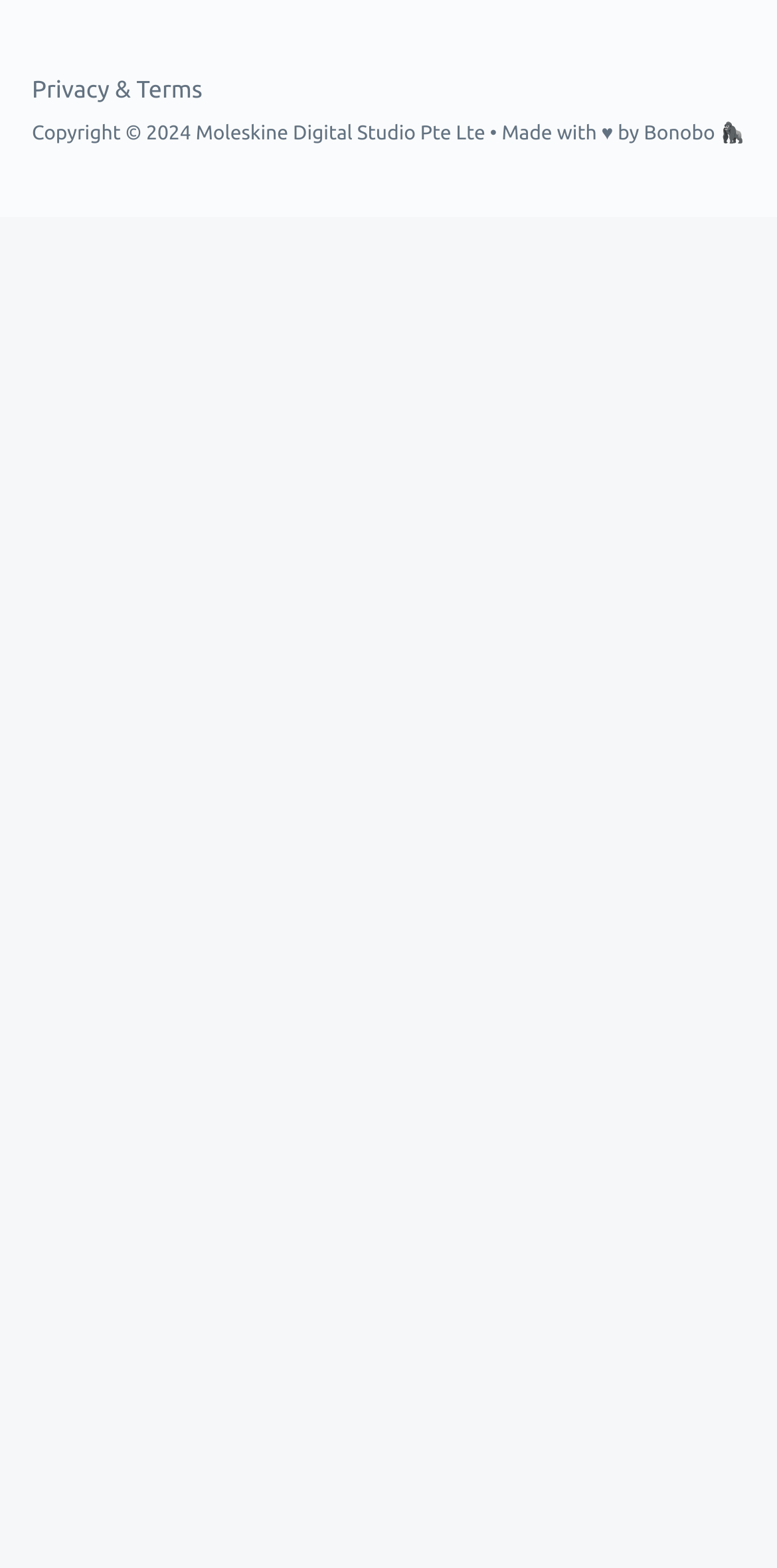Find the bounding box coordinates for the HTML element described as: "Vote for Features". The coordinates should consist of four float values between 0 and 1, i.e., [left, top, right, bottom].

[0.521, 0.584, 0.765, 0.615]